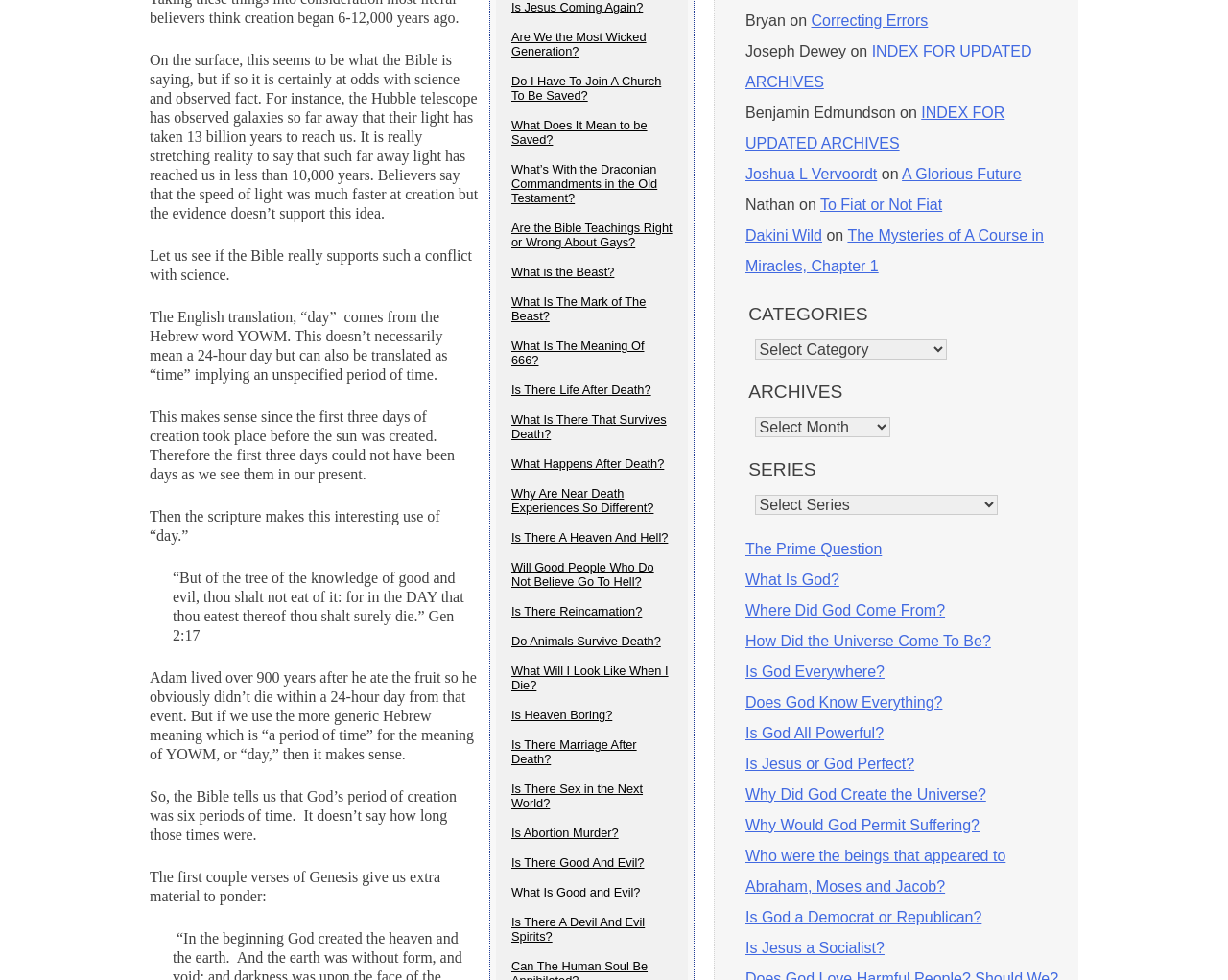Please identify the bounding box coordinates of the clickable region that I should interact with to perform the following instruction: "Learn more about air filter". The coordinates should be expressed as four float numbers between 0 and 1, i.e., [left, top, right, bottom].

None